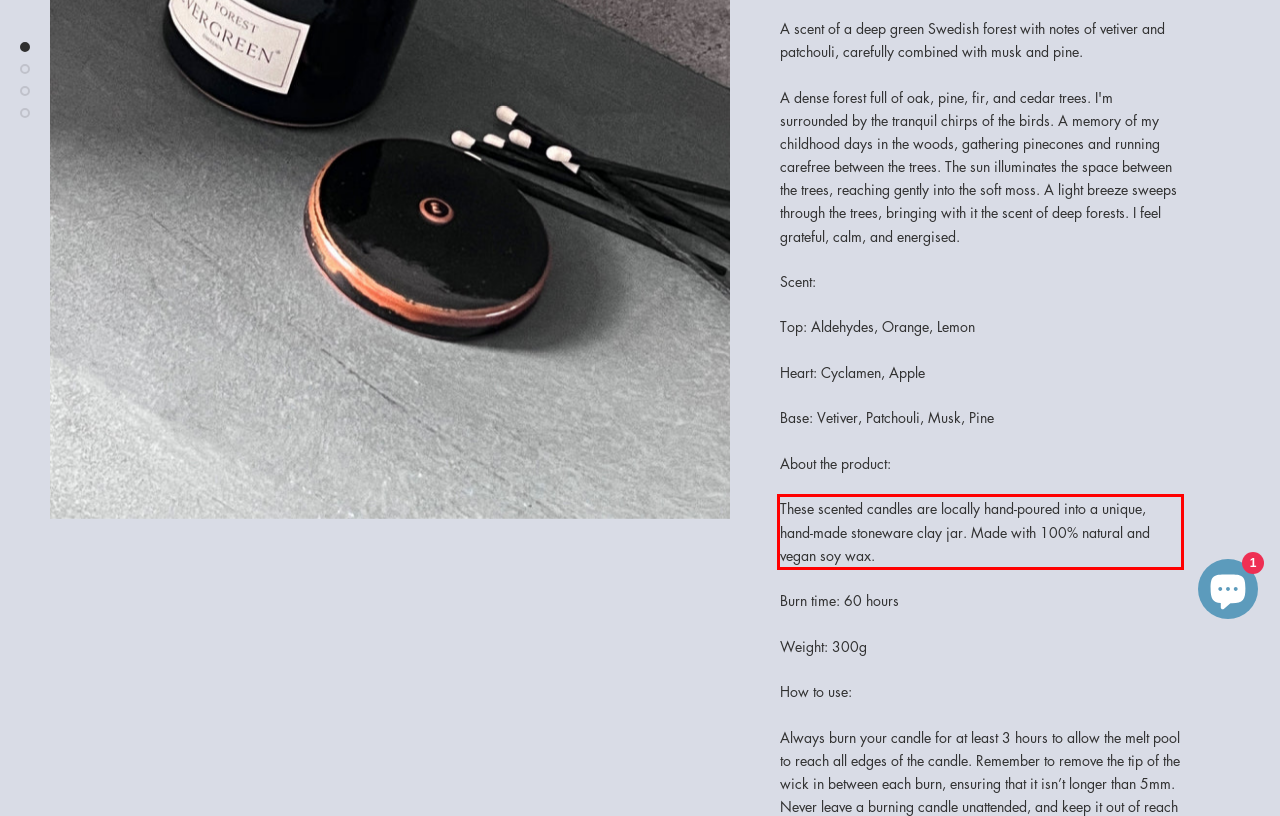You are given a webpage screenshot with a red bounding box around a UI element. Extract and generate the text inside this red bounding box.

These scented candles are locally hand-poured into a unique, hand-made stoneware clay jar. Made with 100% natural and vegan soy wax.